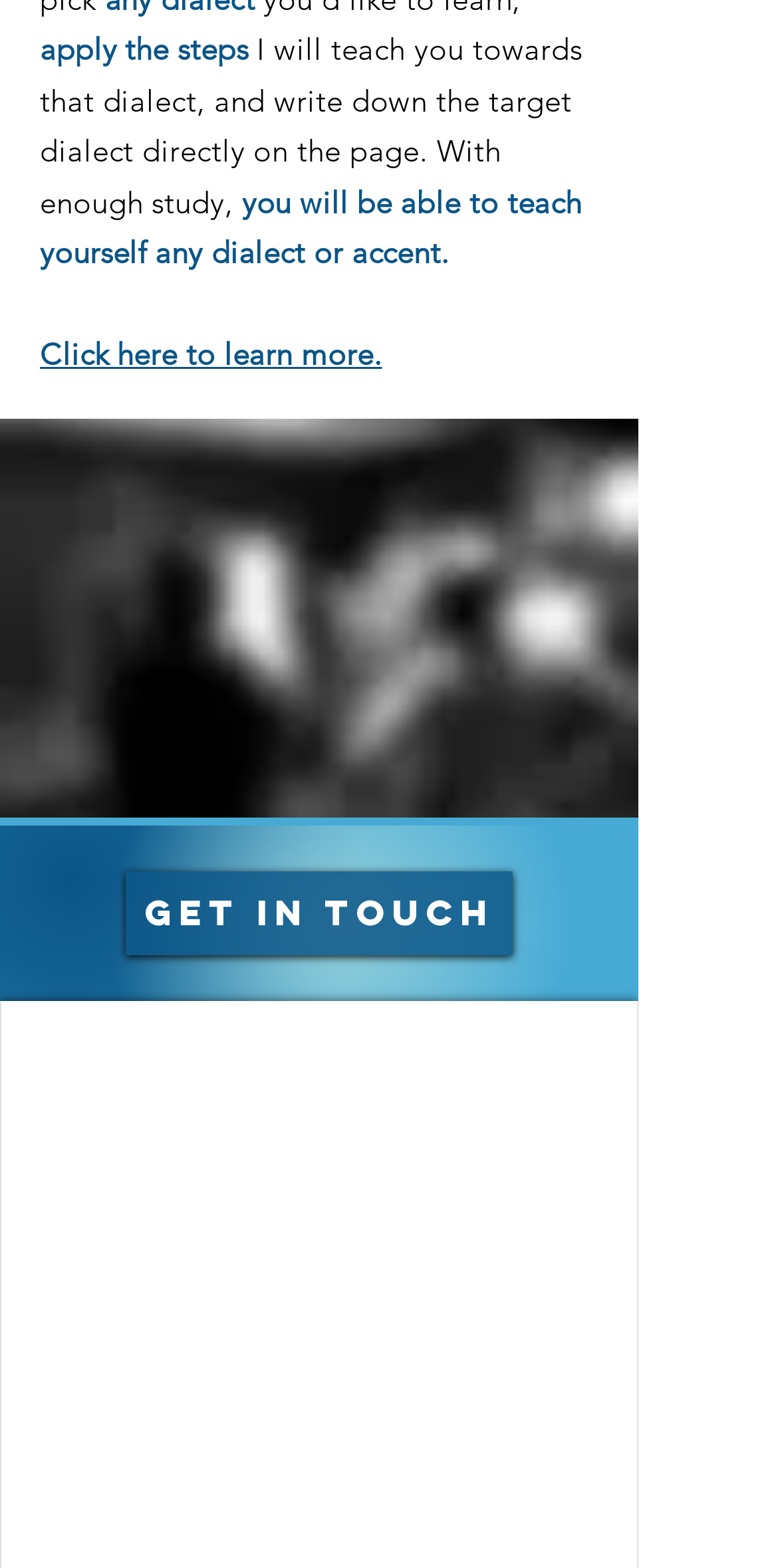Please identify the bounding box coordinates of the region to click in order to complete the task: "Get in touch with the dialect coach". The coordinates must be four float numbers between 0 and 1, specified as [left, top, right, bottom].

[0.162, 0.556, 0.659, 0.61]